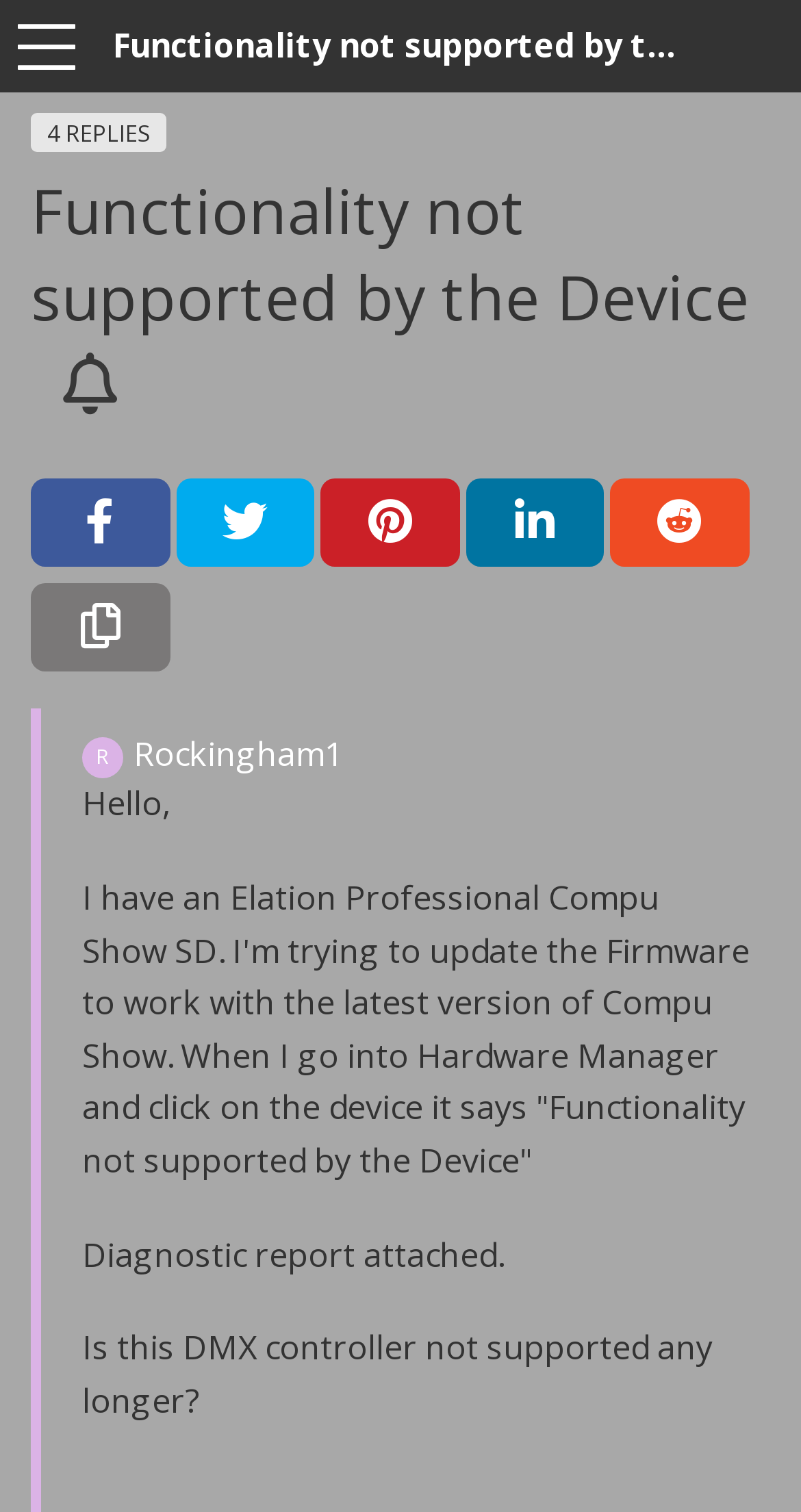How many replies are there to this topic?
Answer the question based on the image using a single word or a brief phrase.

4